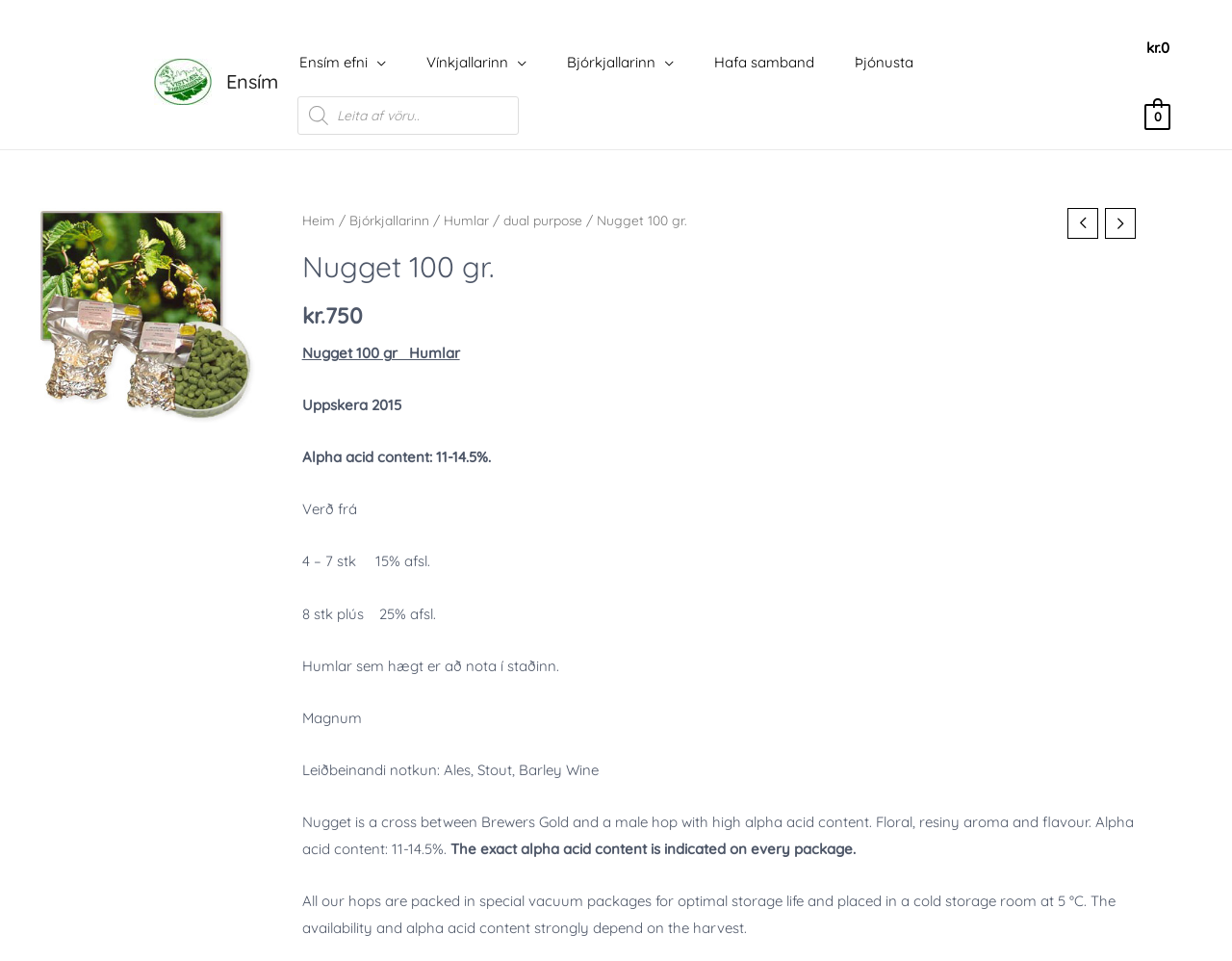Provide the bounding box coordinates for the UI element that is described by this text: "Heim". The coordinates should be in the form of four float numbers between 0 and 1: [left, top, right, bottom].

[0.245, 0.22, 0.272, 0.237]